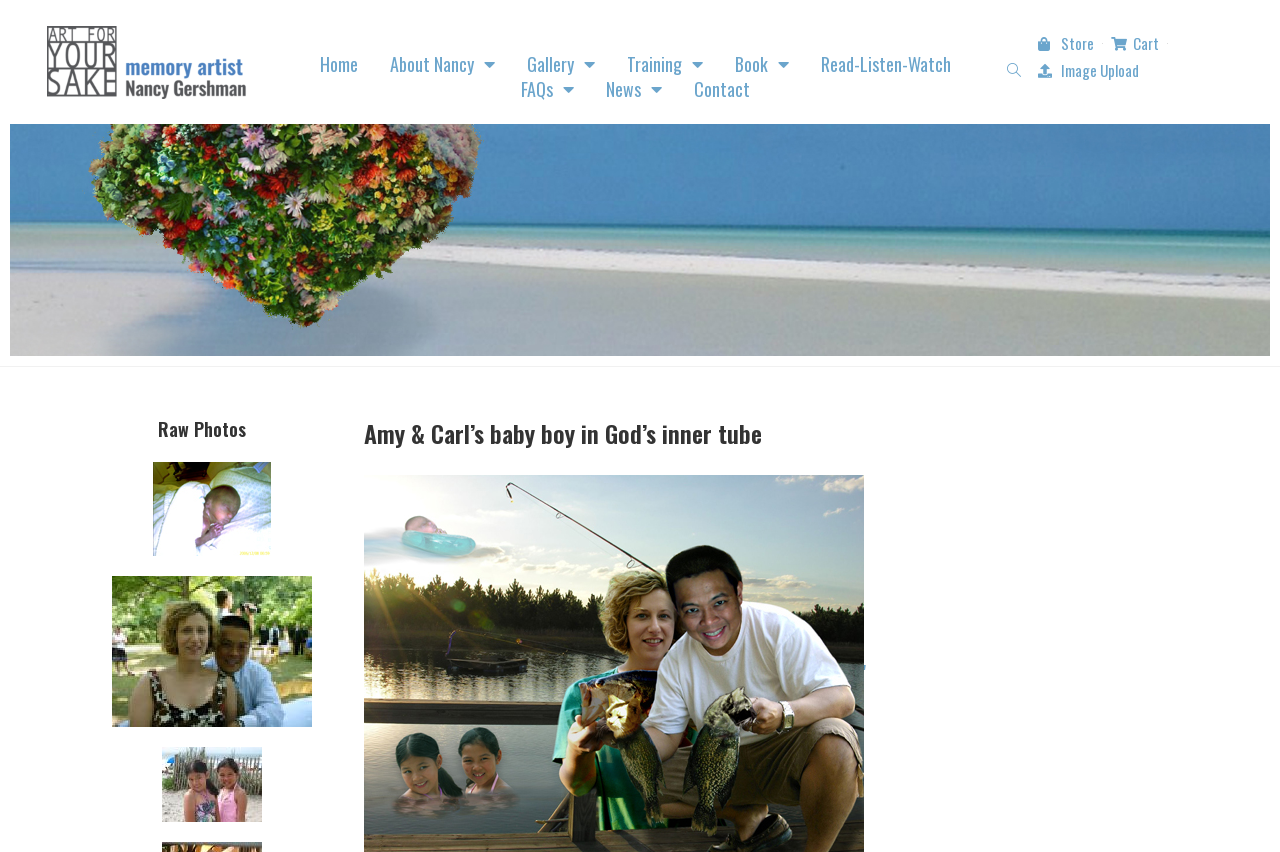Identify the bounding box coordinates of the clickable region required to complete the instruction: "Read about 'Amy & Carl’s baby boy in God’s inner tube'". The coordinates should be given as four float numbers within the range of 0 and 1, i.e., [left, top, right, bottom].

[0.284, 0.489, 0.595, 0.528]